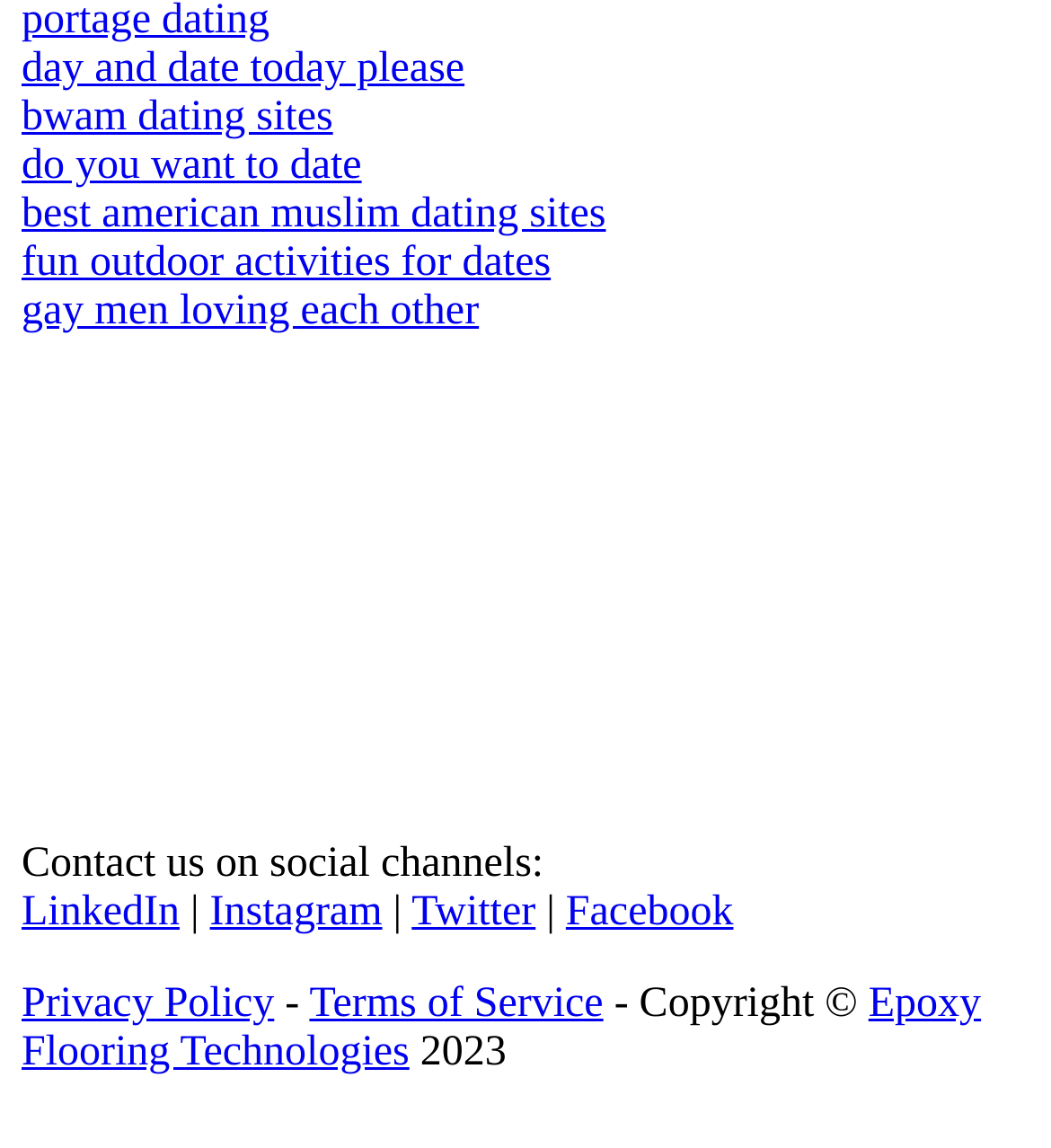How many images are on the webpage?
Give a one-word or short phrase answer based on the image.

2